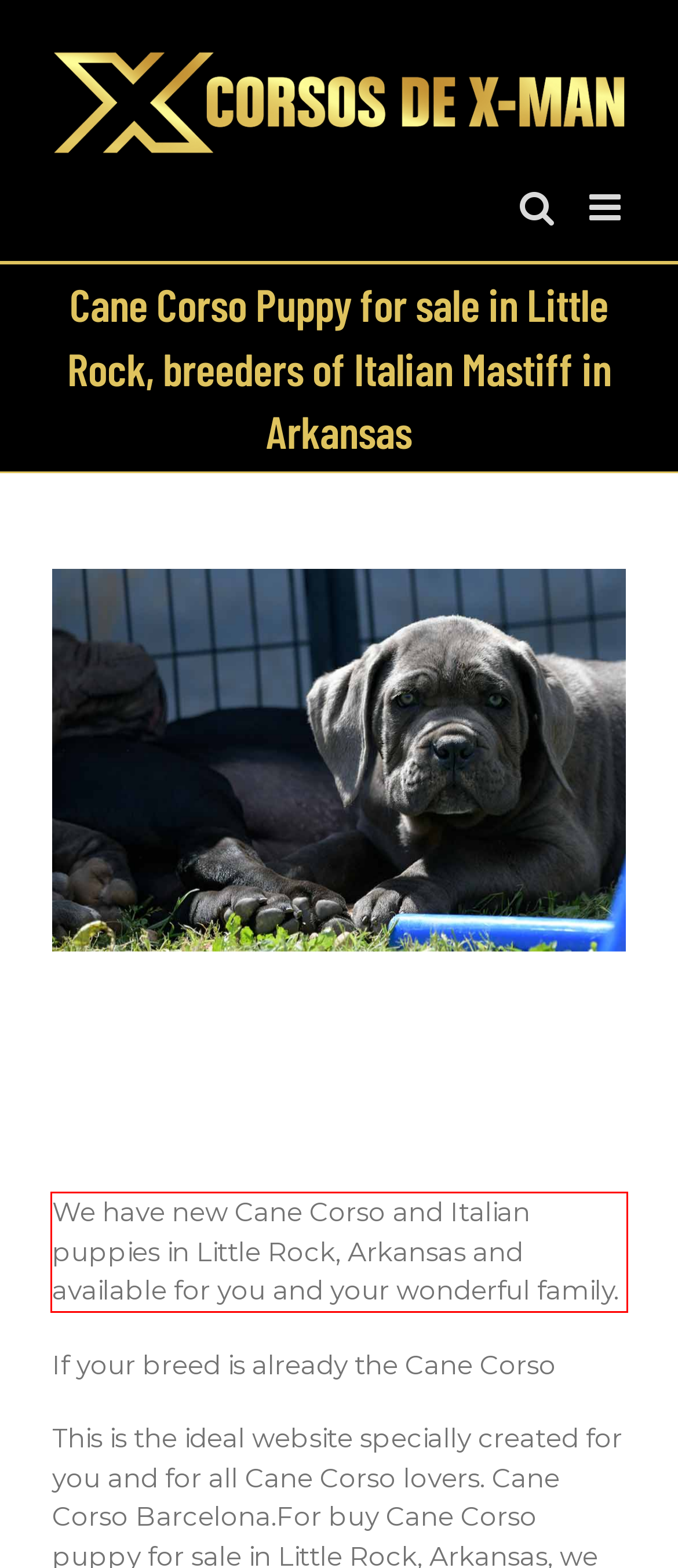With the provided screenshot of a webpage, locate the red bounding box and perform OCR to extract the text content inside it.

We have new Cane Corso and Italian puppies in Little Rock, Arkansas and available for you and your wonderful family.